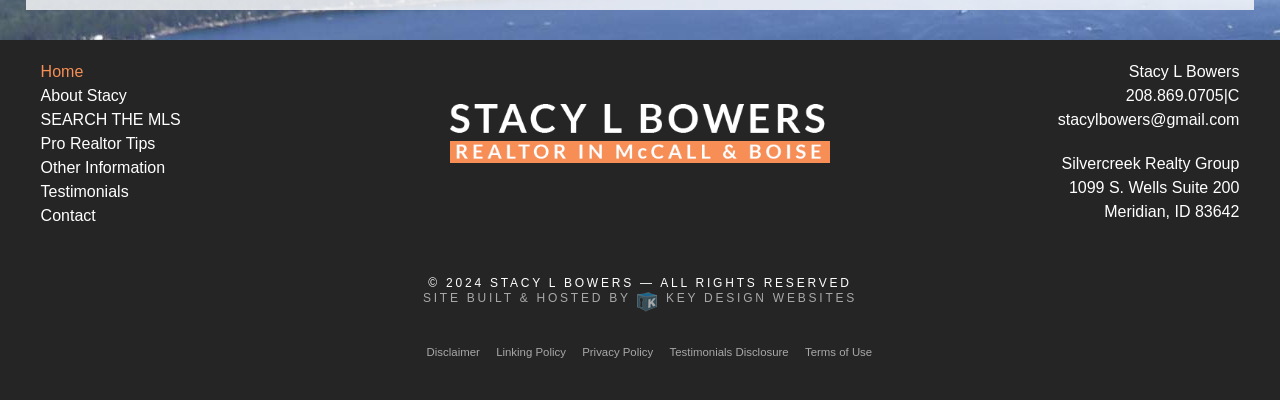Please use the details from the image to answer the following question comprehensively:
What is the name of the realty group?

The name of the realty group can be found in the top-right section of the webpage, below the contact information of the realtor.